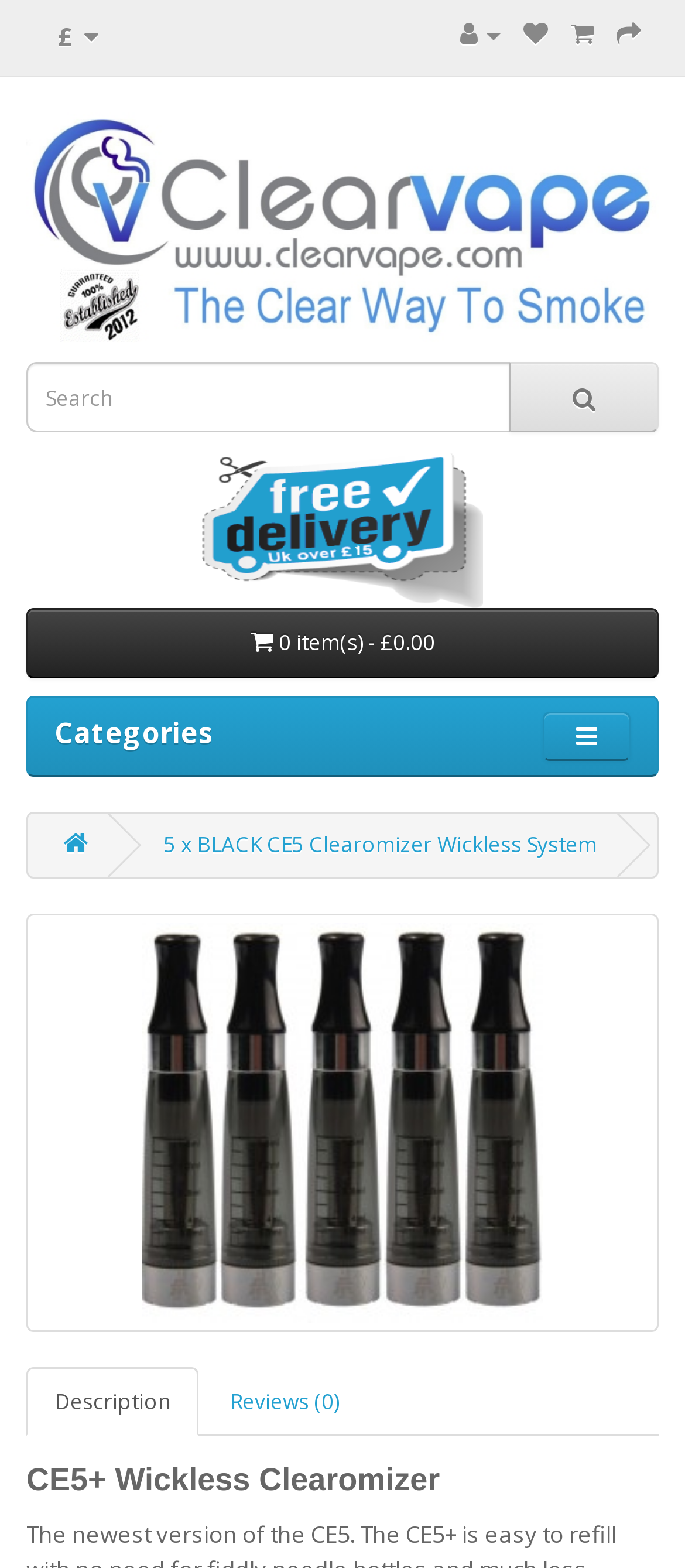Provide a one-word or one-phrase answer to the question:
What is the name of the product?

CE5+ Wickless Clearomizer